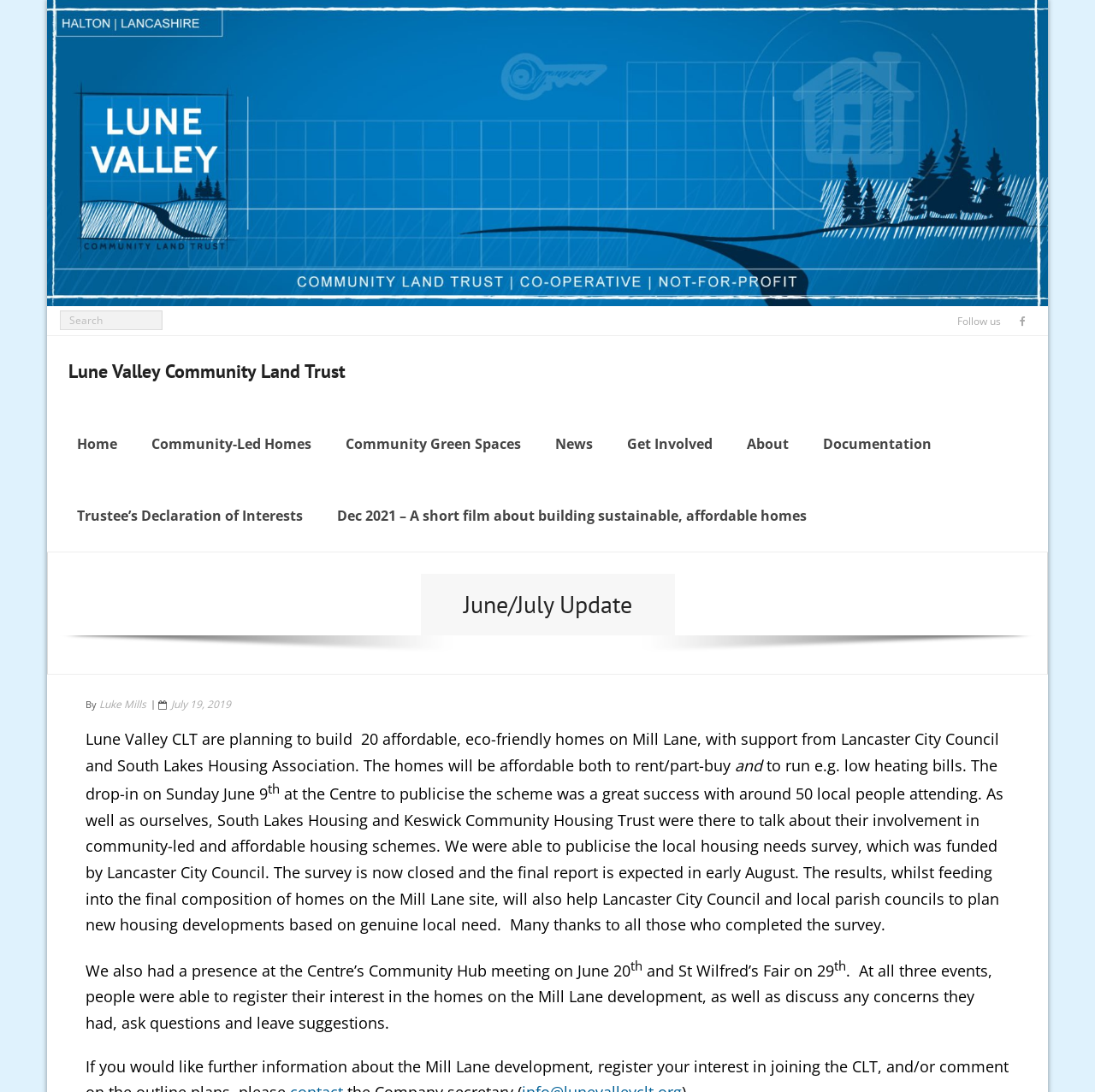Where was the drop-in event held on Sunday June 9?
Give a comprehensive and detailed explanation for the question.

I found the answer by reading the static text in the layout table with the ID 133, which states that 'The drop-in on Sunday June 9 at the Centre...'.